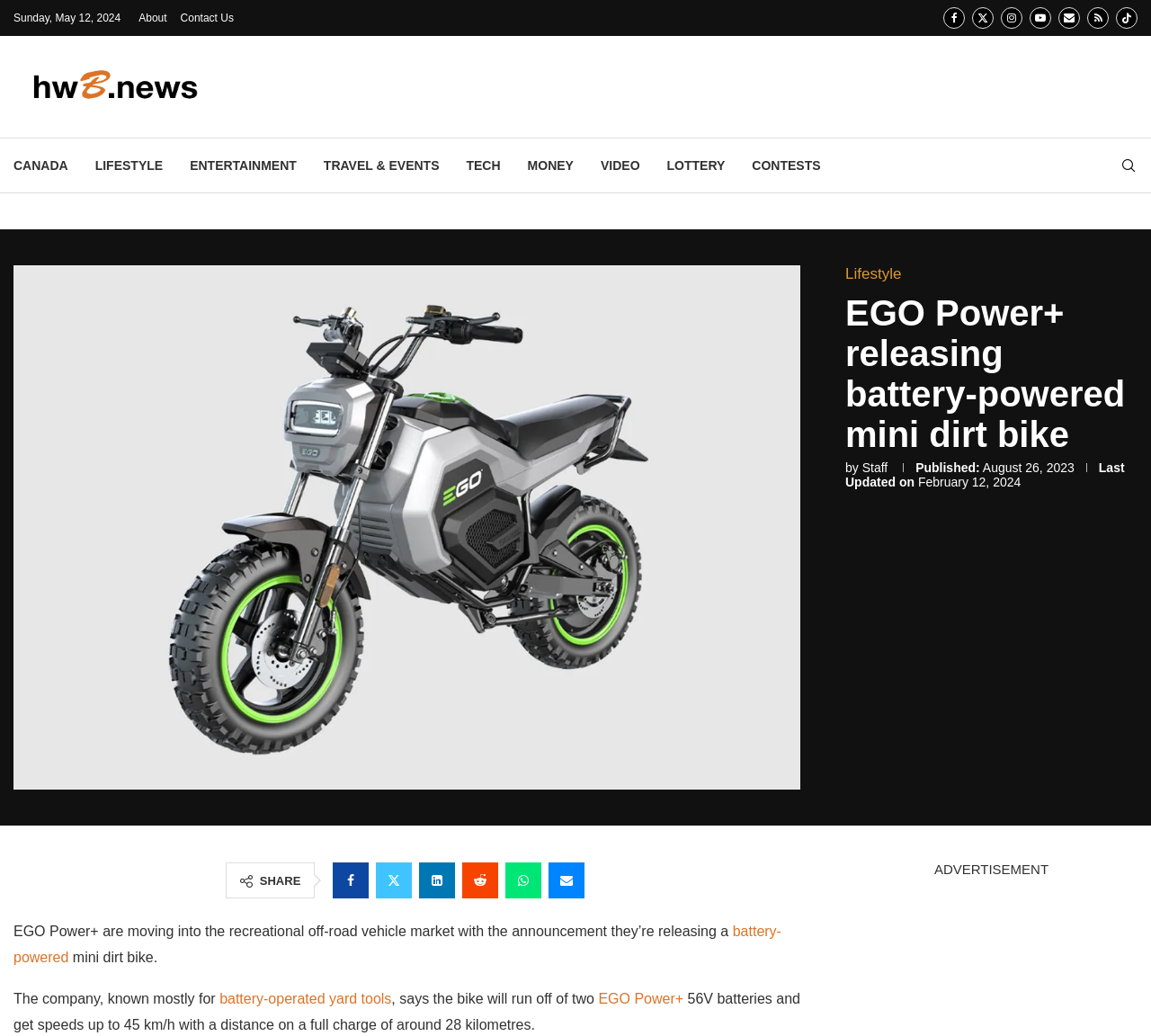What is the name of the company releasing the mini dirt bike?
Please look at the screenshot and answer in one word or a short phrase.

EGO Power+